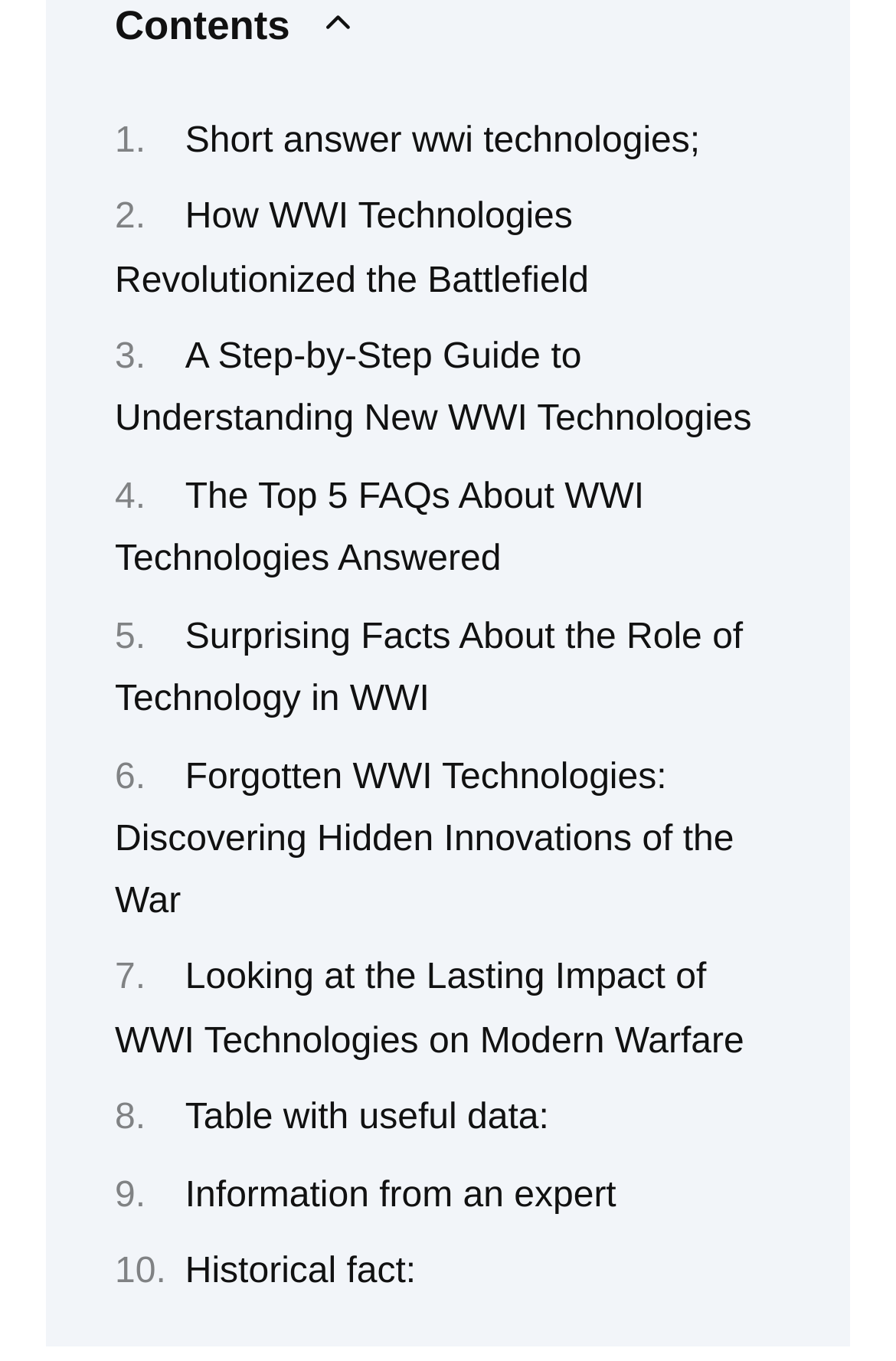What is the topic of the webpage?
Kindly offer a detailed explanation using the data available in the image.

By analyzing the text content of the links and the static text element, I inferred that the webpage is about World War I technologies.